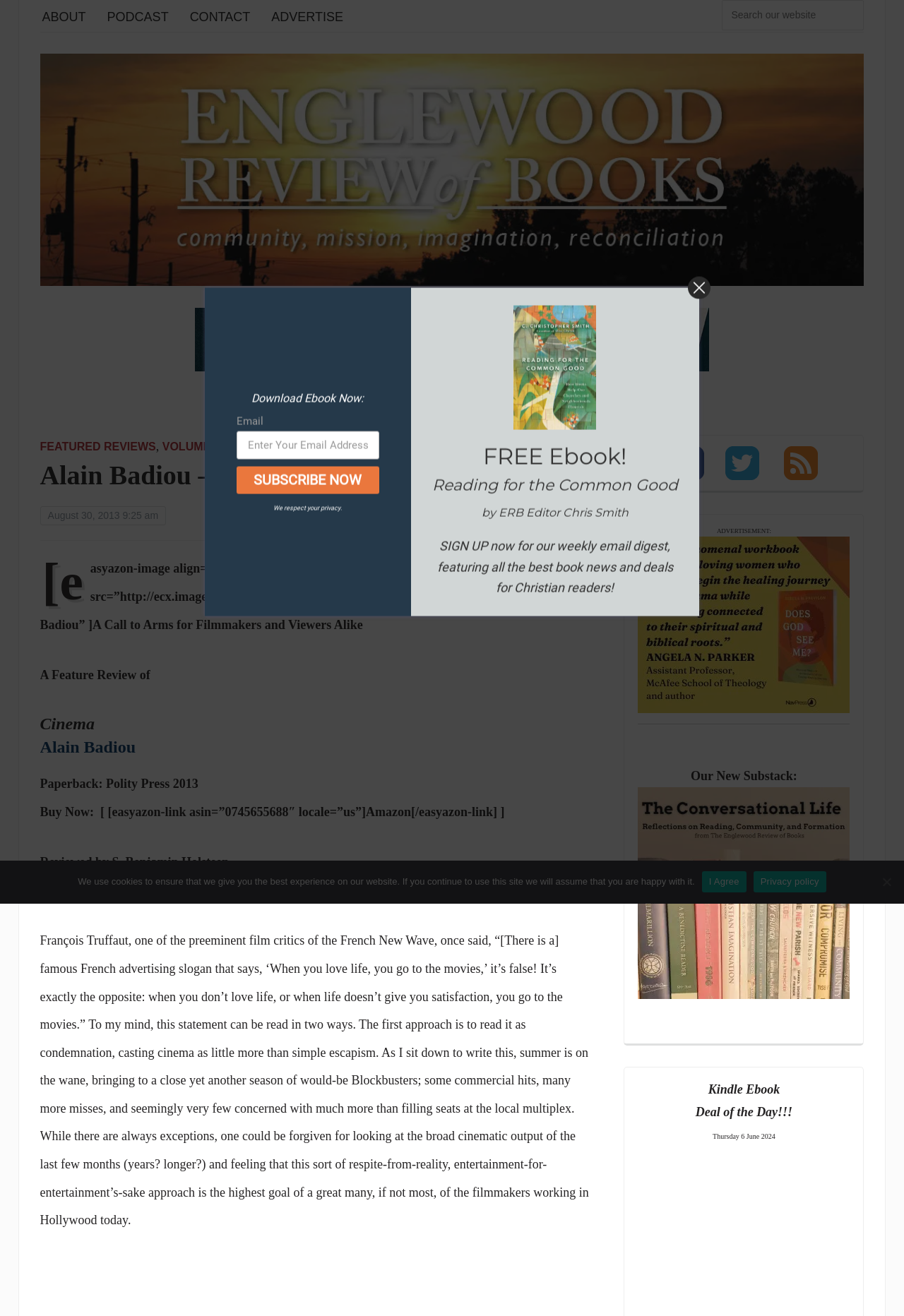Given the description of a UI element: "I Agree", identify the bounding box coordinates of the matching element in the webpage screenshot.

[0.776, 0.662, 0.826, 0.678]